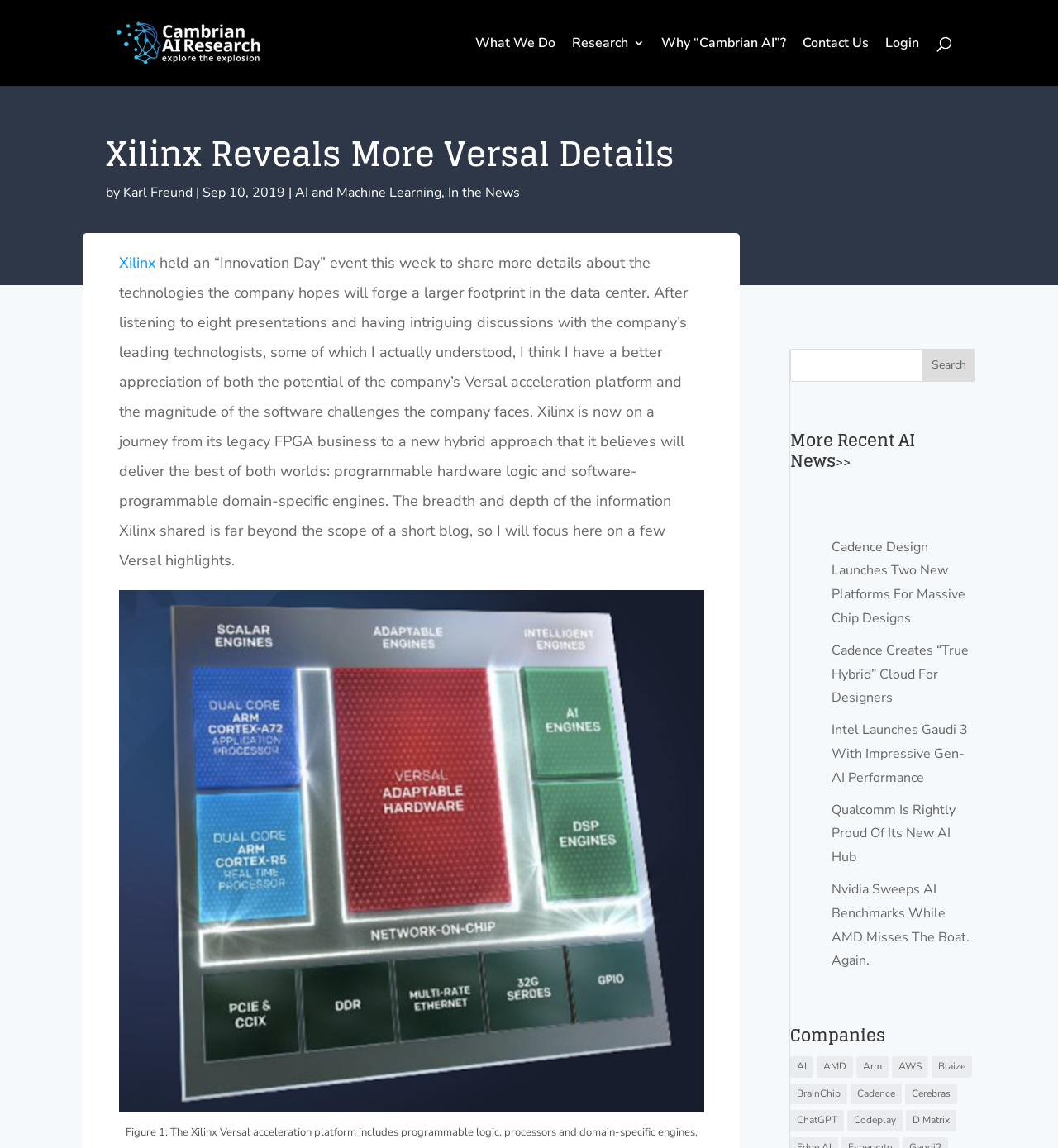Find the bounding box coordinates of the area that needs to be clicked in order to achieve the following instruction: "View recent AI news". The coordinates should be specified as four float numbers between 0 and 1, i.e., [left, top, right, bottom].

[0.789, 0.392, 0.804, 0.412]